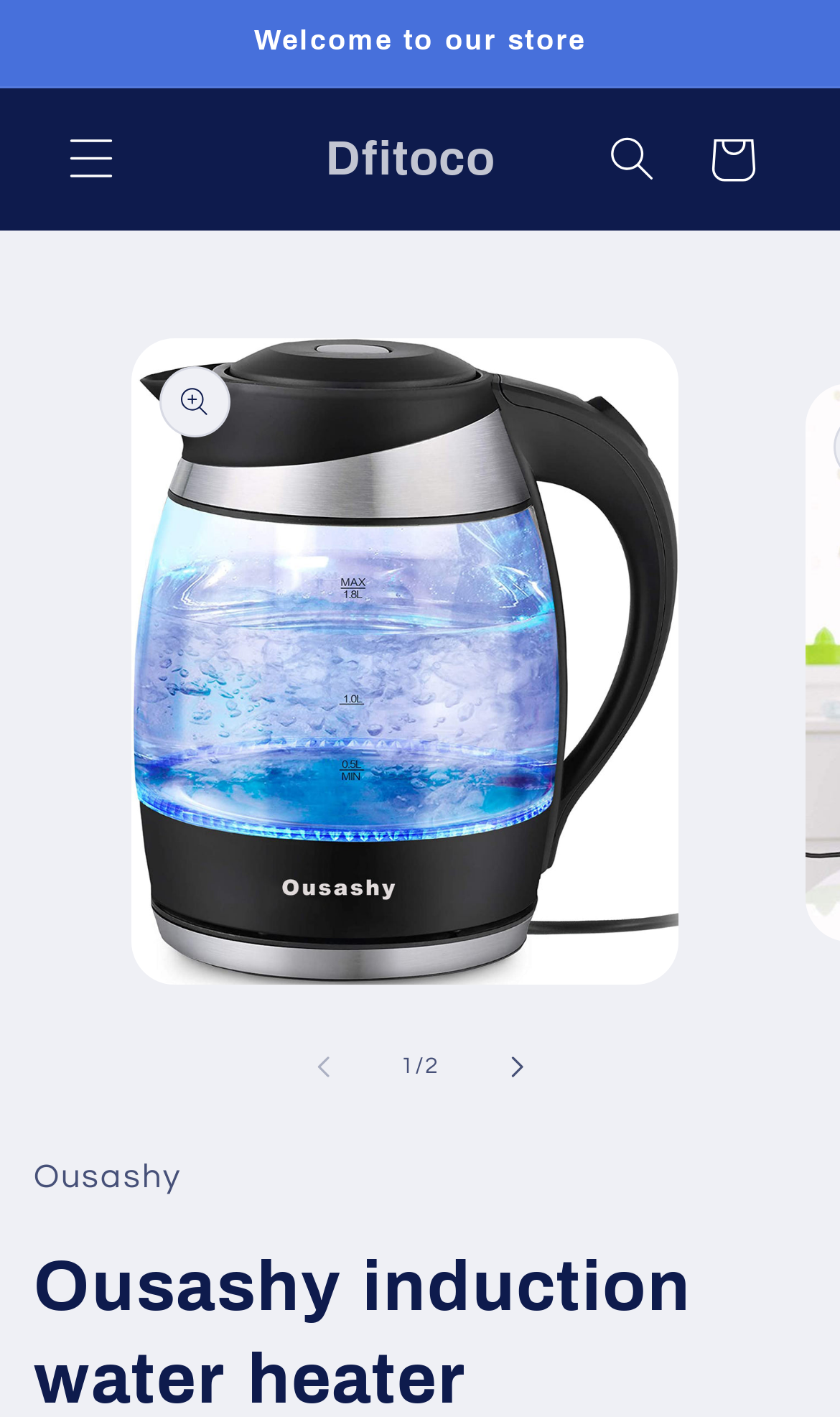Show the bounding box coordinates for the HTML element described as: "parent_node: 1 aria-label="Slide right" name="next"".

[0.559, 0.719, 0.672, 0.786]